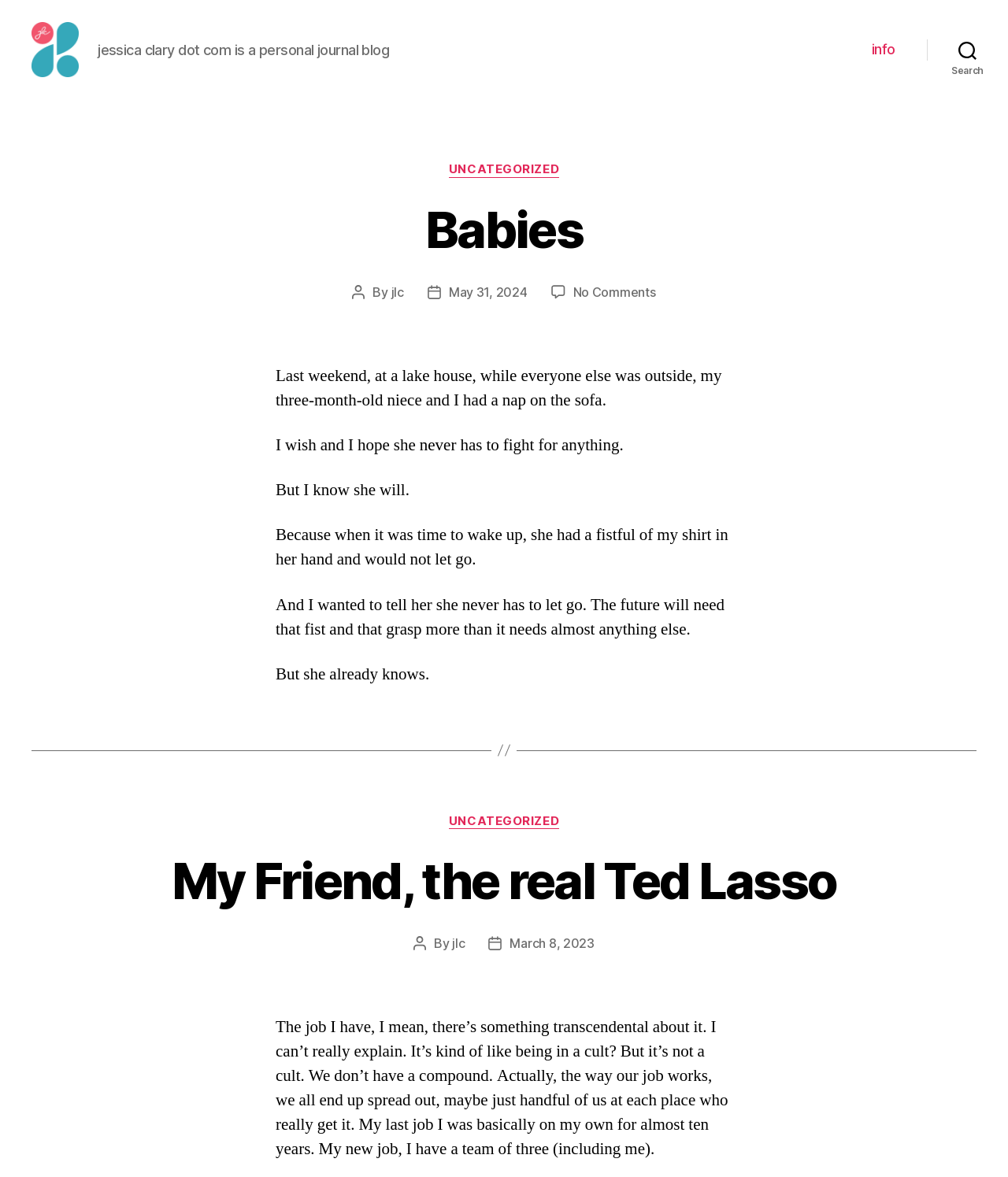Explain the webpage in detail.

The webpage is a personal journal blog, titled "jlc – jessica clary dot com". At the top, there is a heading with the title "jlc jlc" accompanied by an image, which is also a link. Below this, there is a static text displaying the blog's tagline "jessica clary dot com is a personal journal blog".

On the top right corner, there is a navigation menu with a single link "info". Next to it, there is a search button. 

The main content of the webpage is divided into two sections. The first section has a heading "Babies" with a link to the same title. Below this, there is a paragraph of text describing a personal experience with a three-month-old niece. The text is divided into several static text elements, each containing a few sentences.

Below the text, there are details about the post, including the author "jlc", post date "May 31, 2024", and a link to "No Comments on Babies". 

The second section has a heading "My Friend, the real Ted Lasso" with a link to the same title. Below this, there is another paragraph of text describing a personal experience related to a job. The text is also divided into several static text elements, each containing a few sentences.

Below the text, there are again details about the post, including the author "jlc", post date "March 8, 2023".